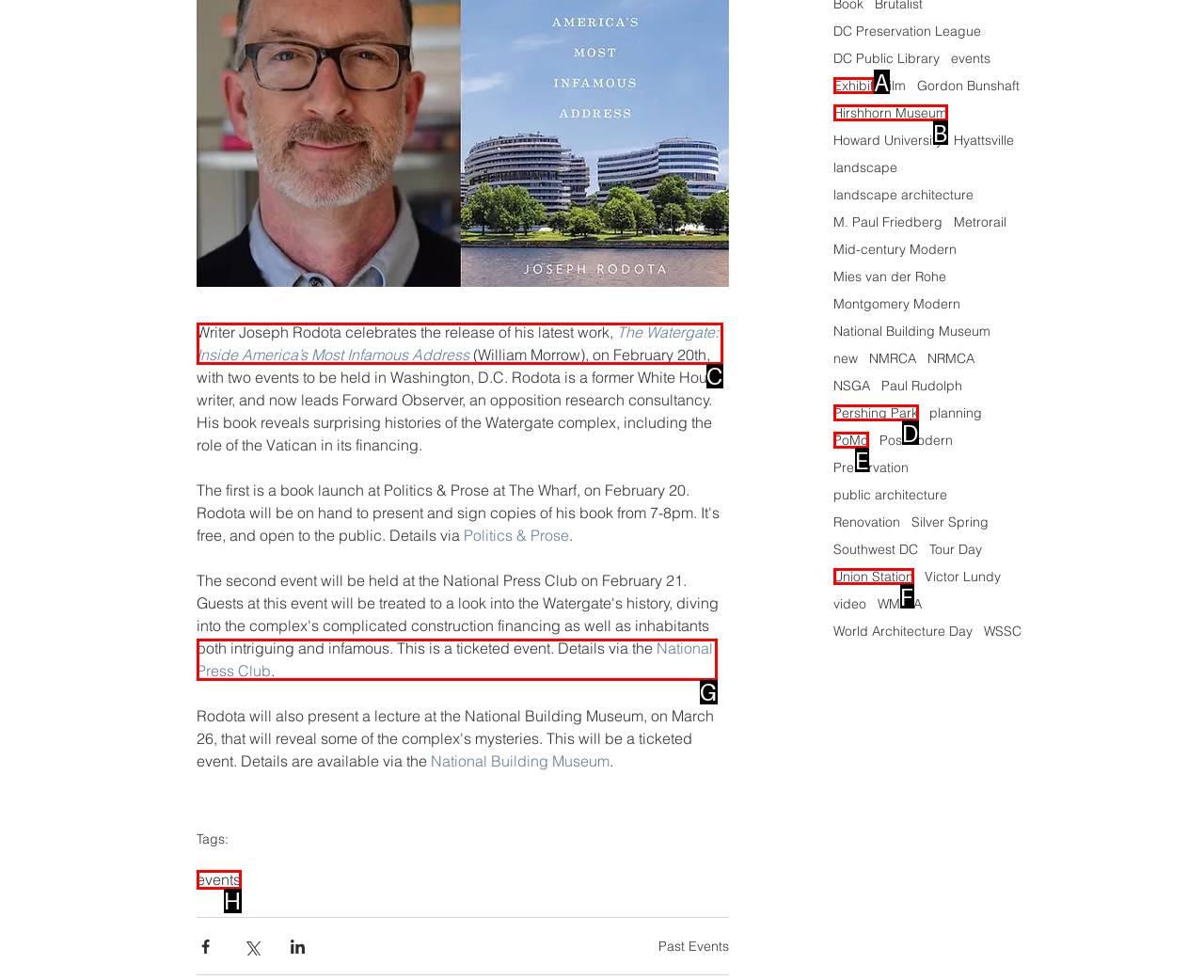From the given options, choose the HTML element that aligns with the description: +91 90335 84086. Respond with the letter of the selected element.

None